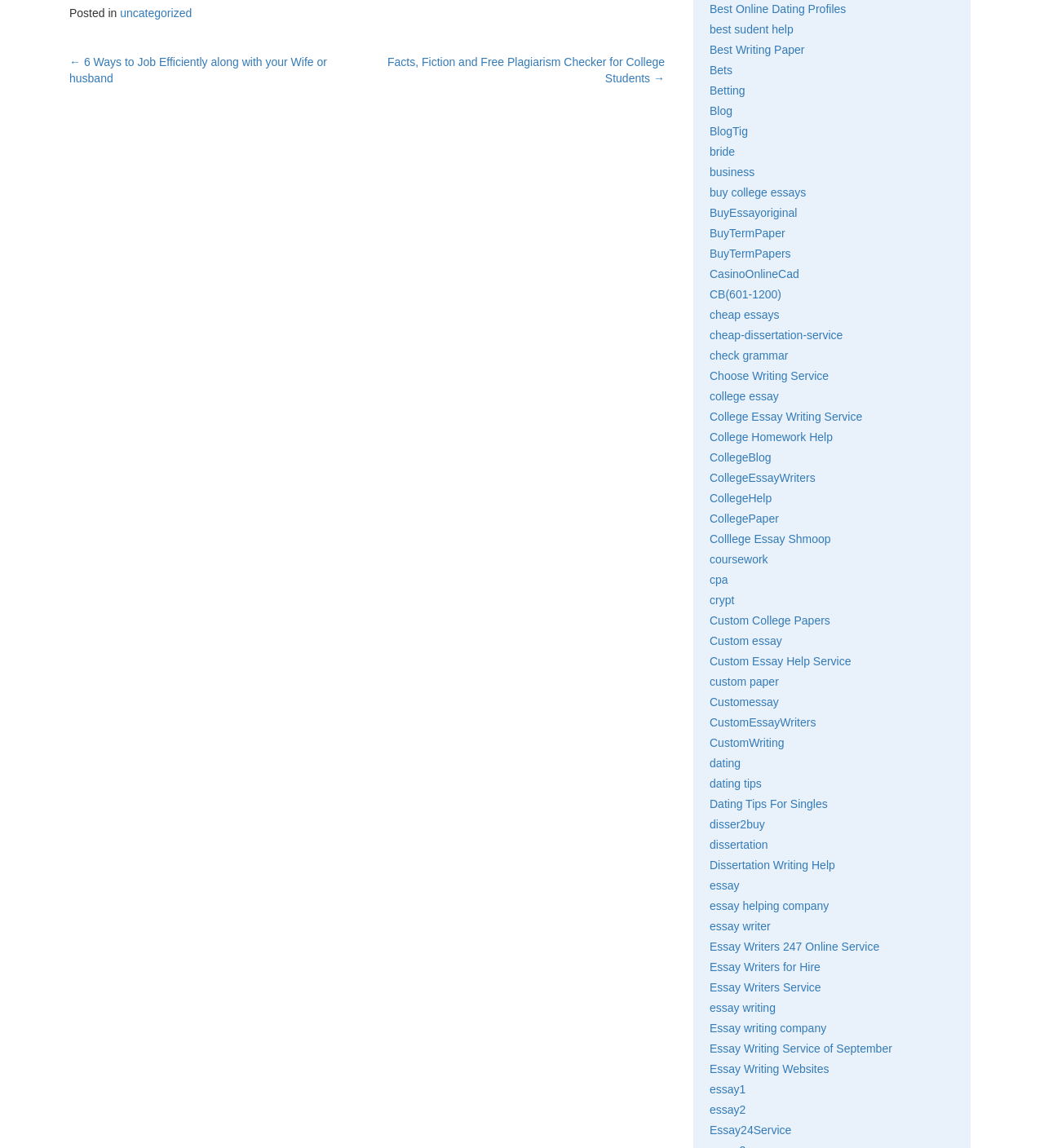Show the bounding box coordinates of the element that should be clicked to complete the task: "View the 'Facts, Fiction and Free Plagiarism Checker for College Students' article".

[0.371, 0.049, 0.637, 0.074]